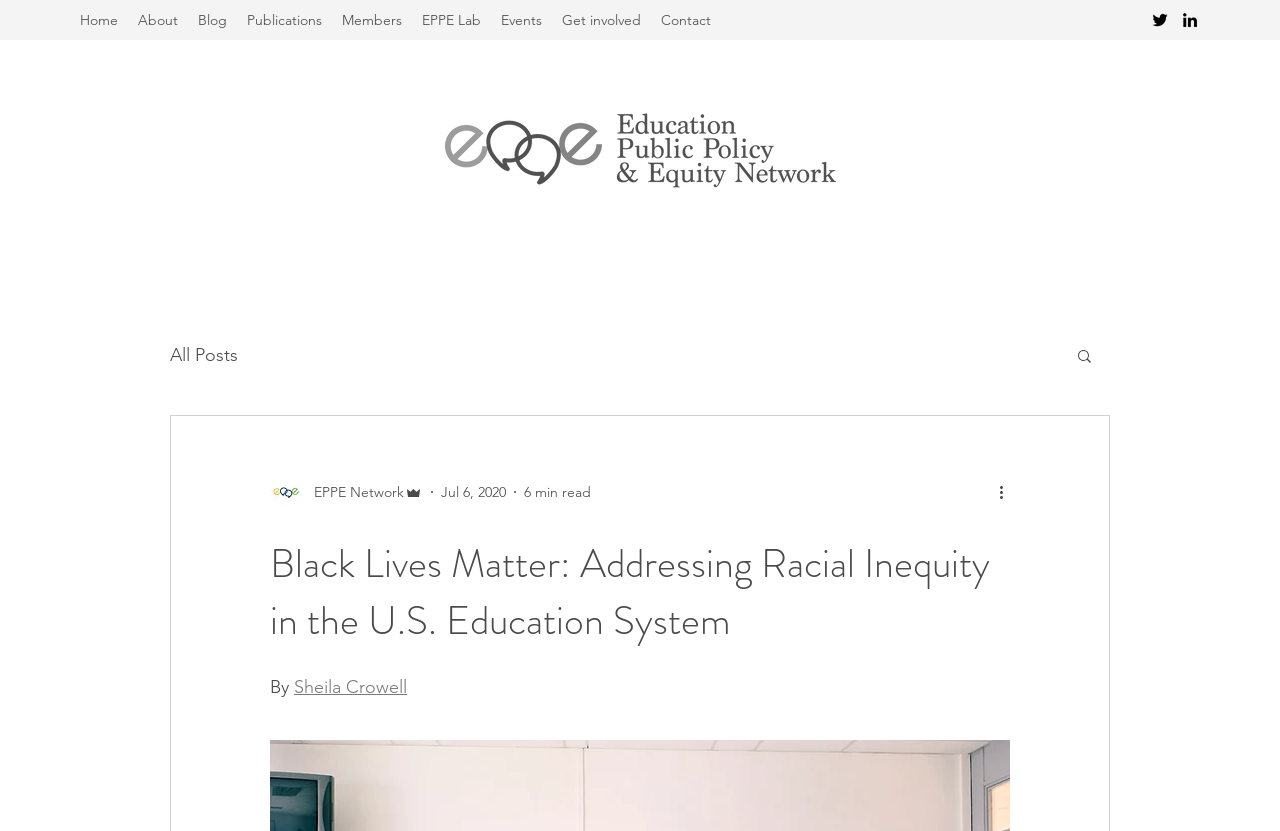Identify and provide the bounding box coordinates of the UI element described: "Mission to the Border". The coordinates should be formatted as [left, top, right, bottom], with each number being a float between 0 and 1.

None